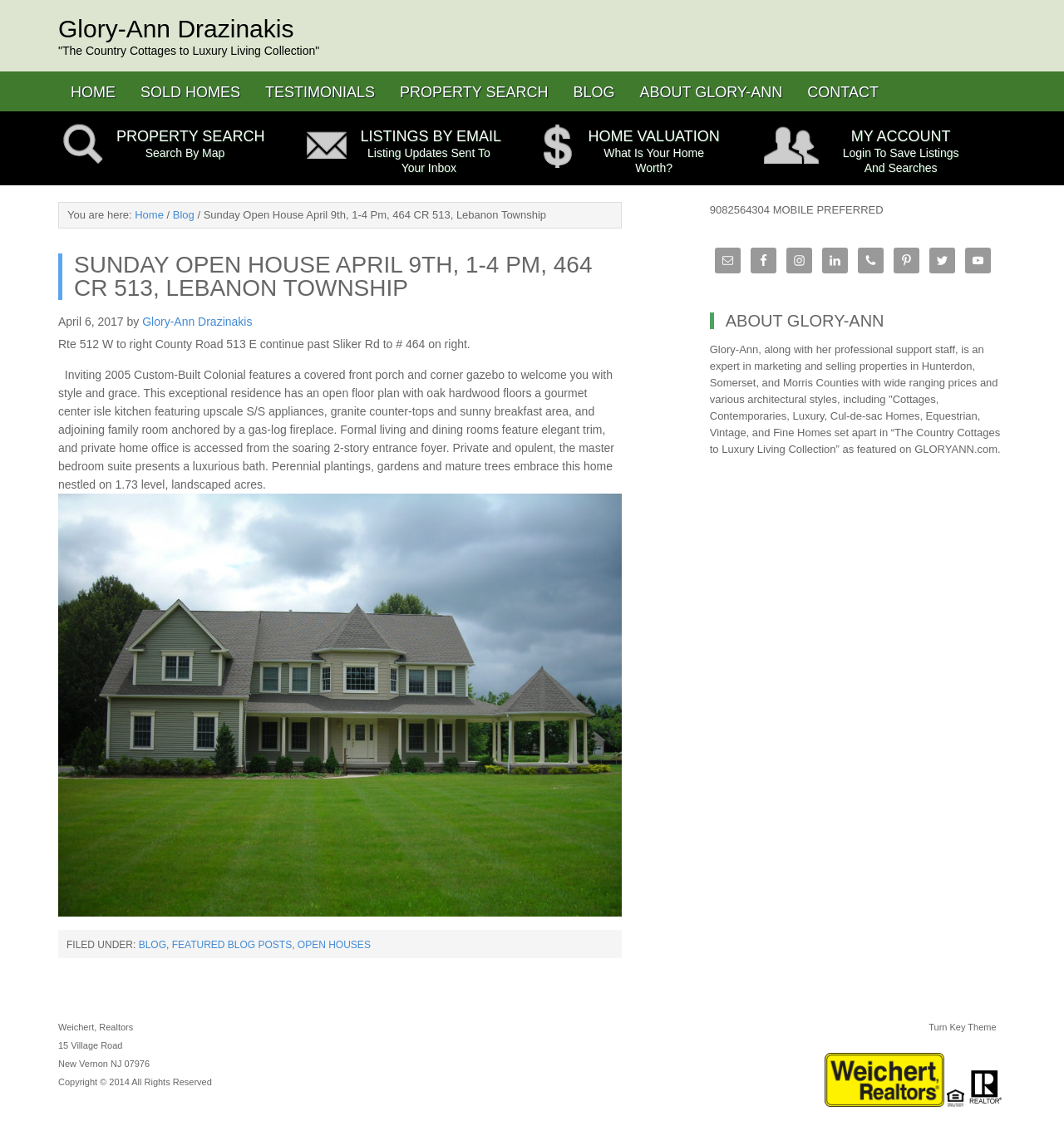Respond with a single word or phrase to the following question: What is the name of the realtor?

Glory-Ann Drazinakis